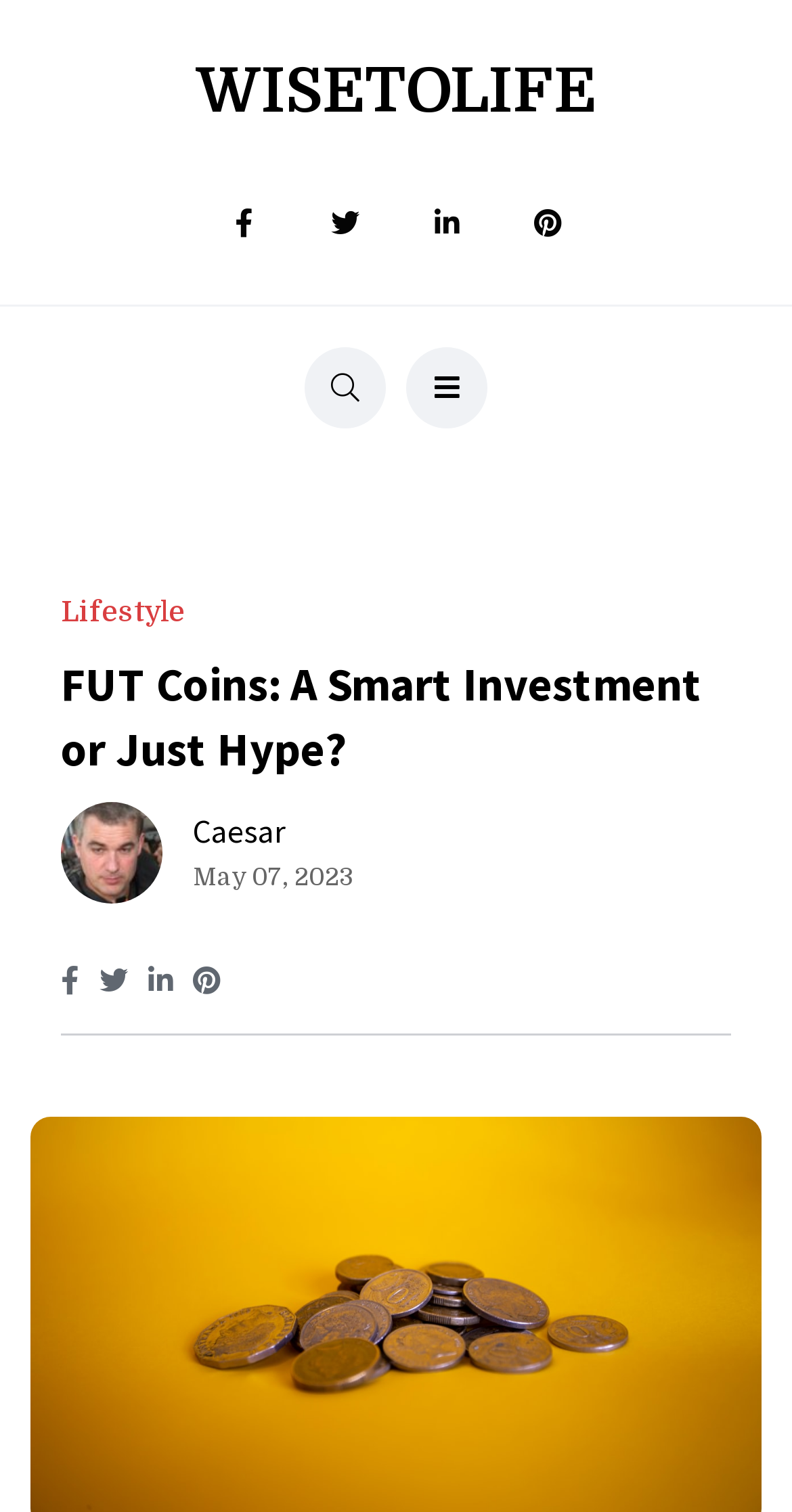How many social media links are present? Please answer the question using a single word or phrase based on the image.

4